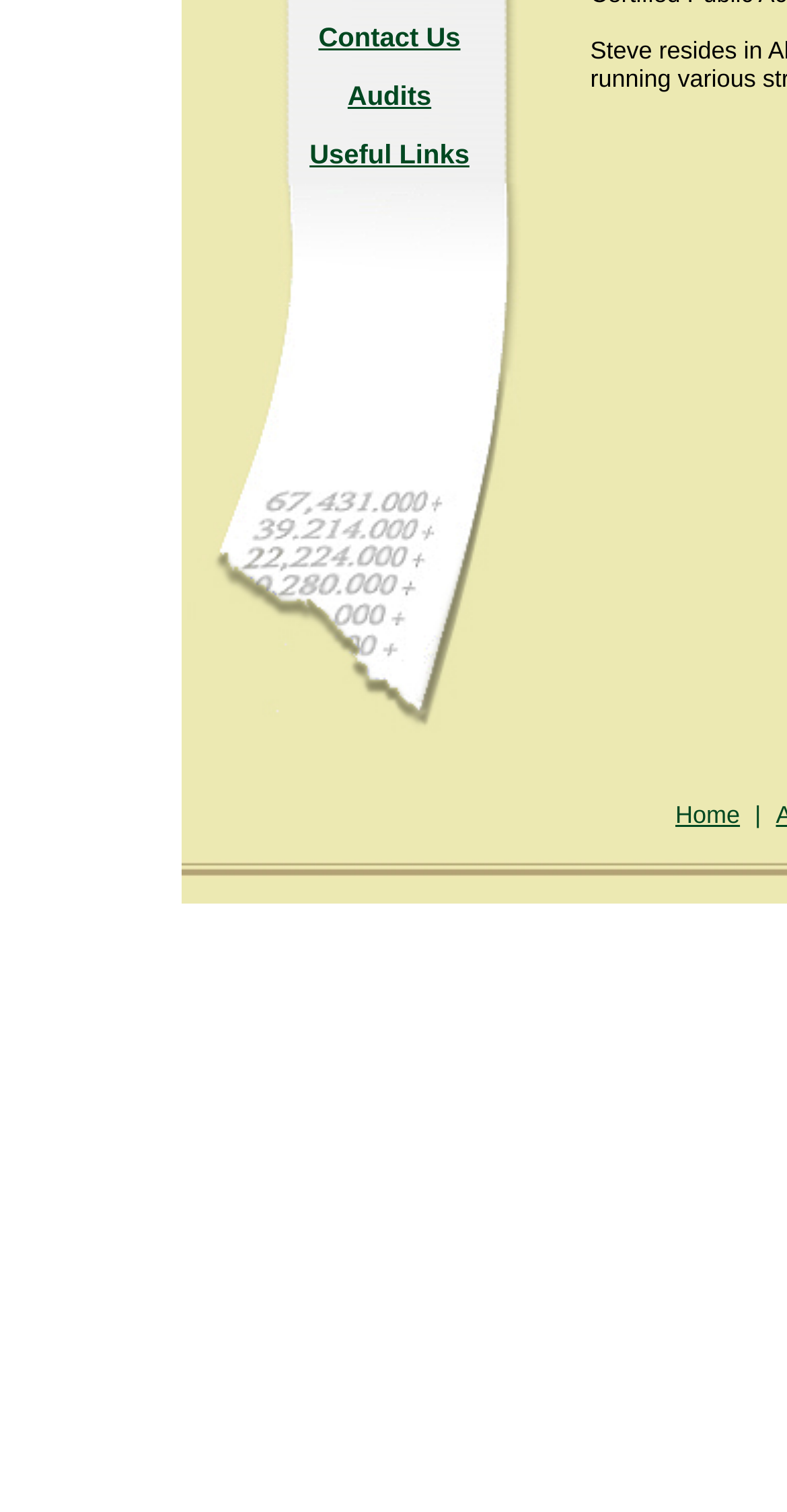Locate the bounding box for the described UI element: "Contact Us". Ensure the coordinates are four float numbers between 0 and 1, formatted as [left, top, right, bottom].

[0.405, 0.016, 0.585, 0.035]